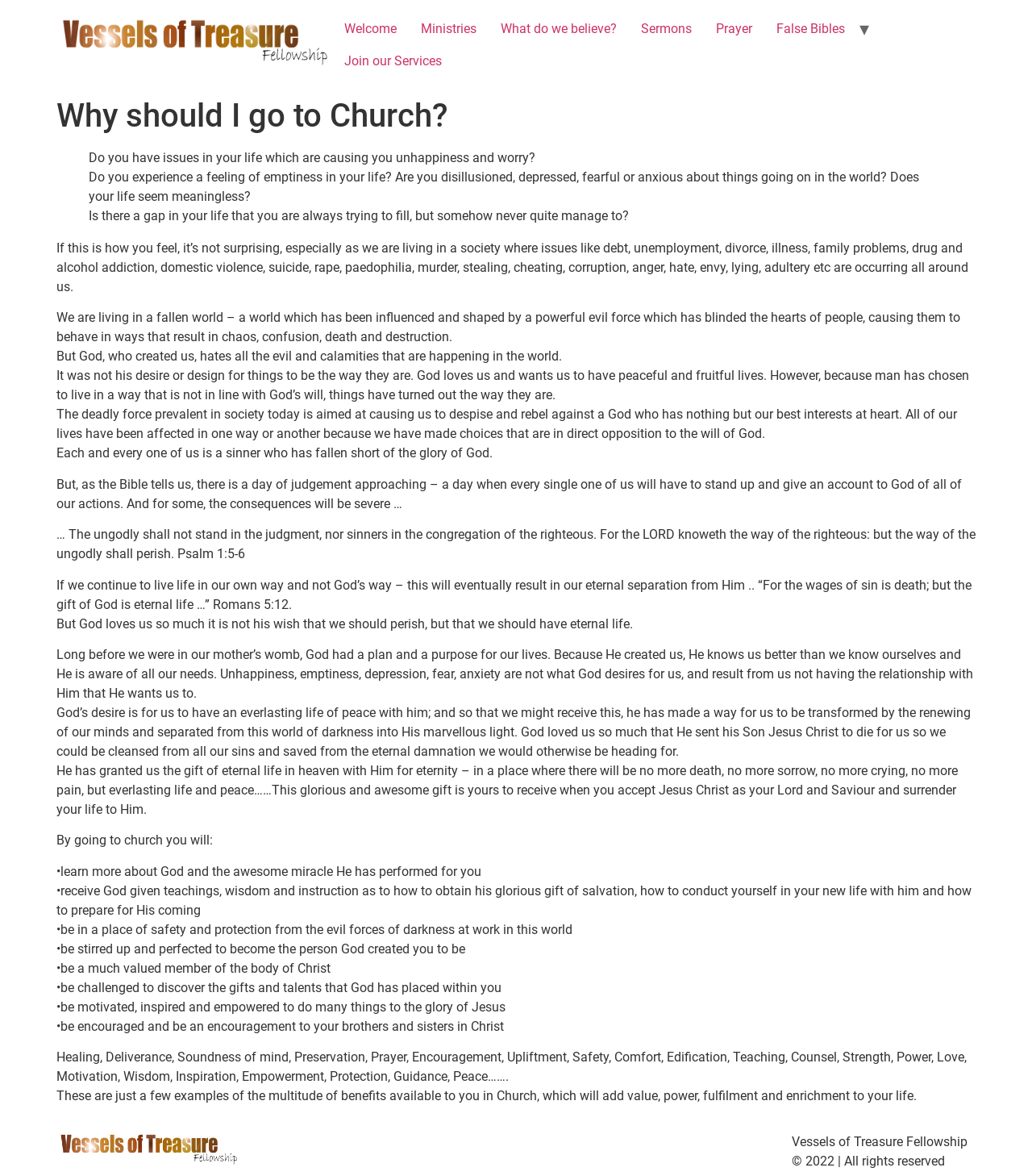Determine the bounding box coordinates for the HTML element mentioned in the following description: "Ministries". The coordinates should be a list of four floats ranging from 0 to 1, represented as [left, top, right, bottom].

[0.396, 0.011, 0.473, 0.038]